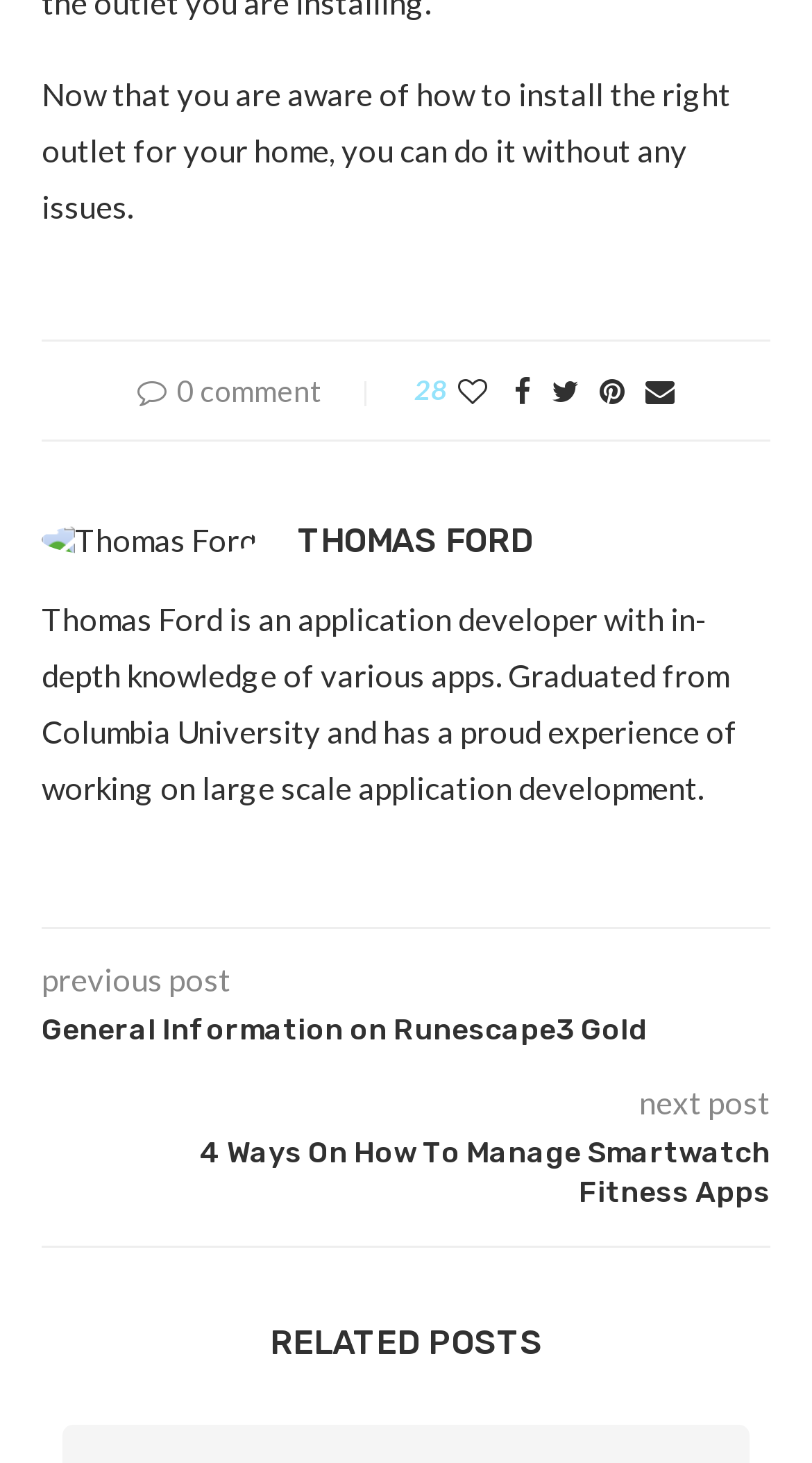Identify the bounding box coordinates of the clickable region required to complete the instruction: "Read the previous post". The coordinates should be given as four float numbers within the range of 0 and 1, i.e., [left, top, right, bottom].

[0.051, 0.657, 0.285, 0.682]